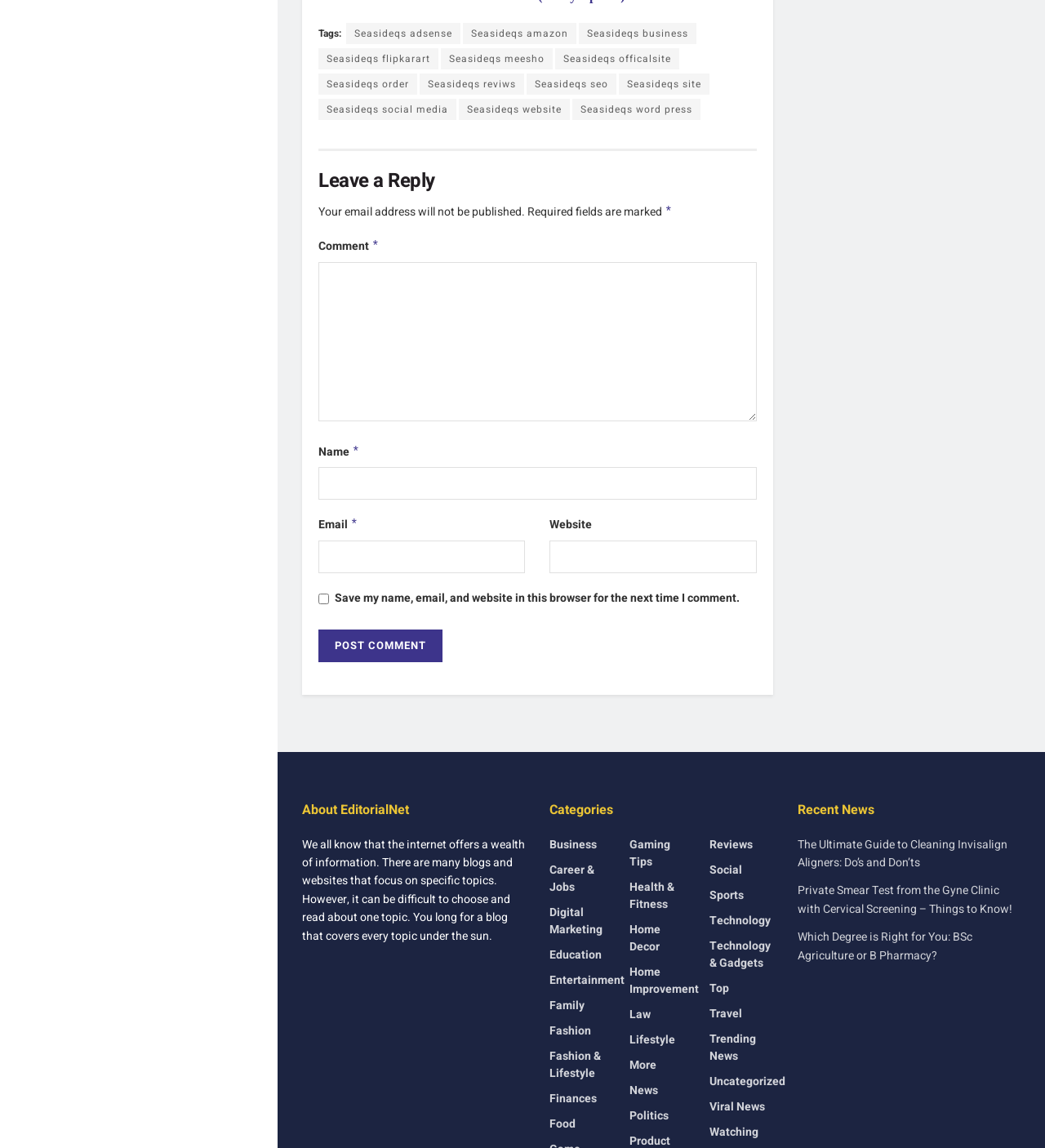Identify the bounding box coordinates of the element that should be clicked to fulfill this task: "Read about 'Digital Marketing'". The coordinates should be provided as four float numbers between 0 and 1, i.e., [left, top, right, bottom].

[0.526, 0.787, 0.587, 0.817]